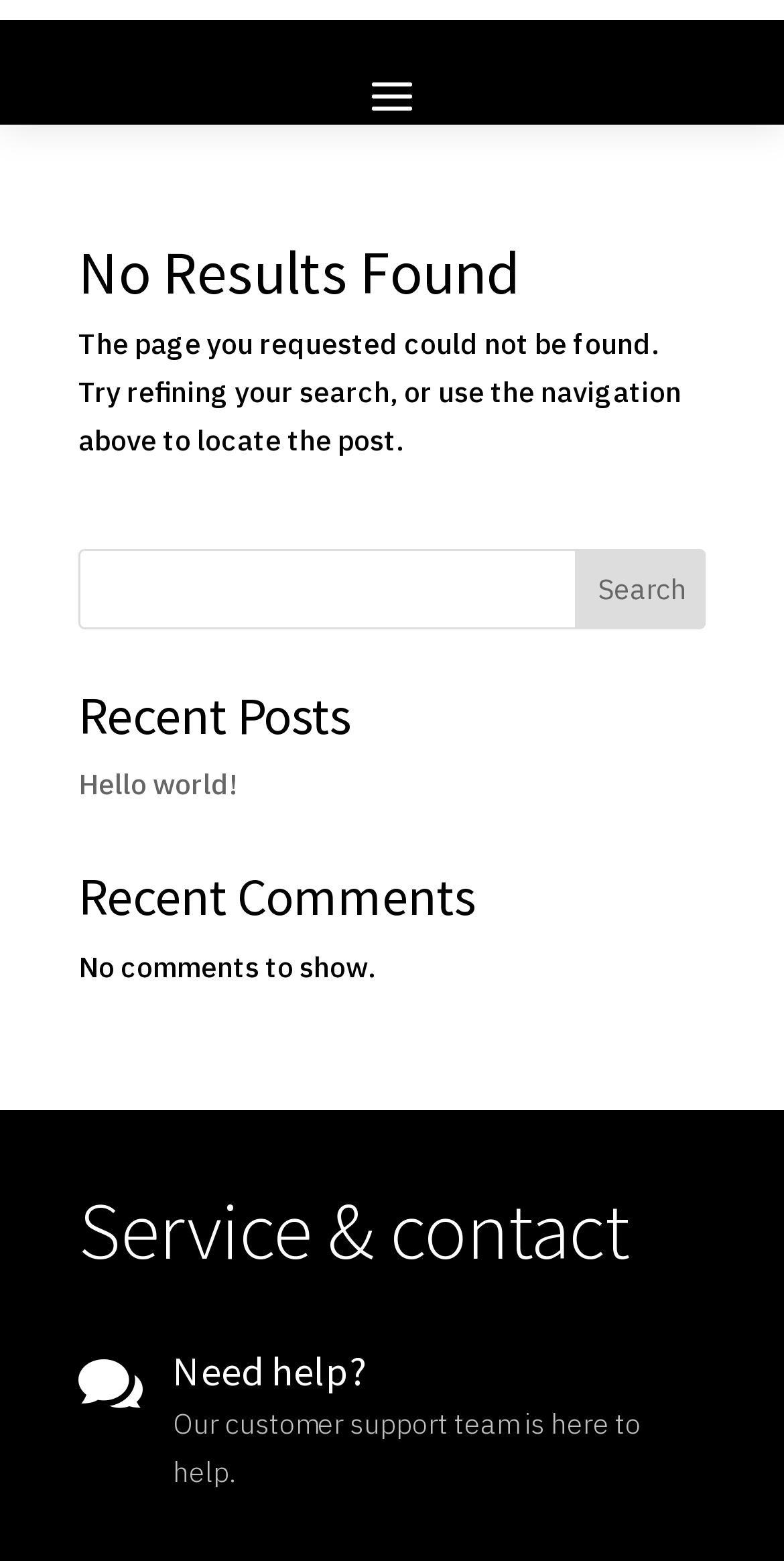How many recent posts are listed?
Please ensure your answer to the question is detailed and covers all necessary aspects.

There is only one recent post listed because there is only one link 'Hello world!' below the 'Recent Posts' heading.